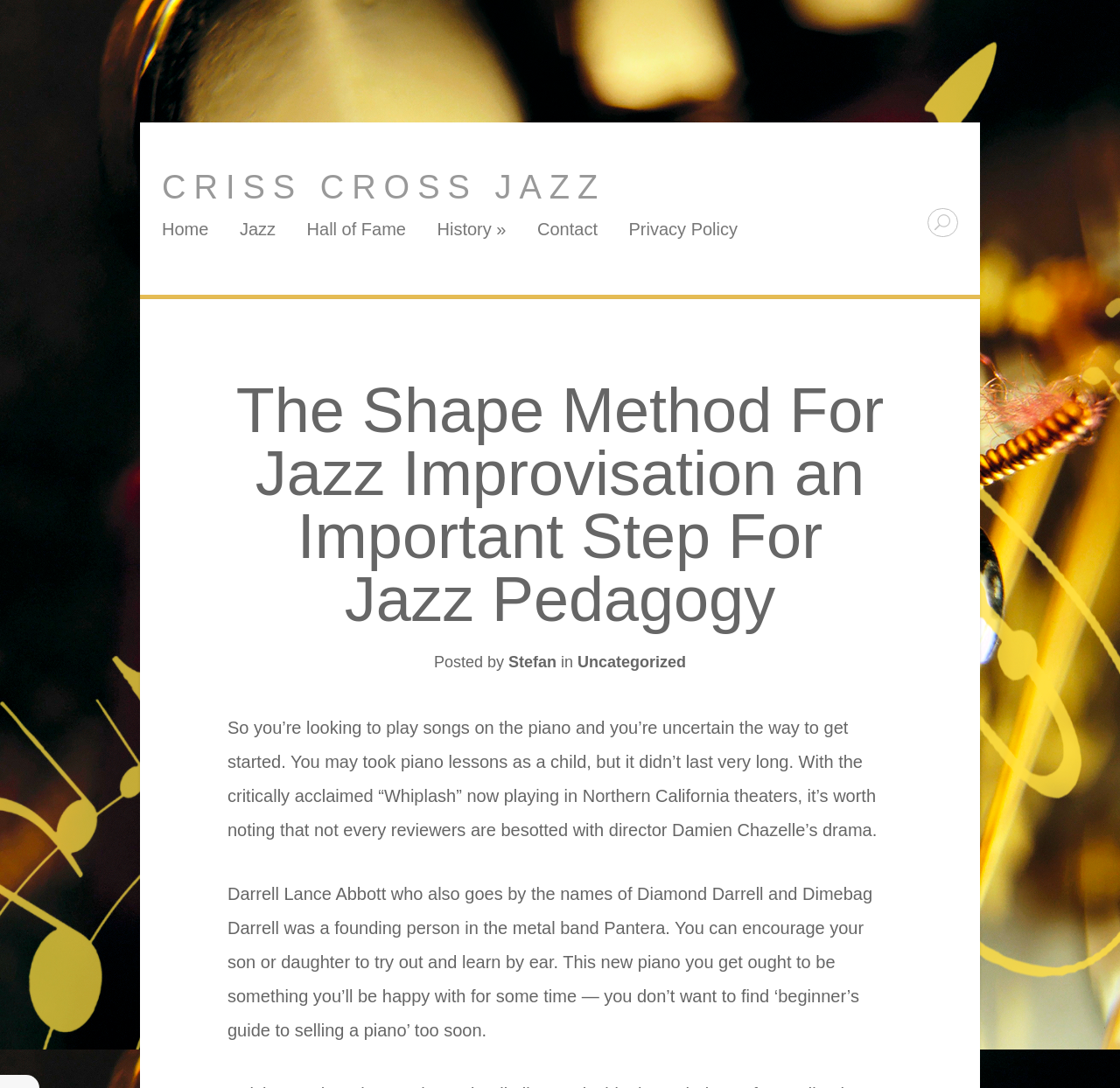Review the image closely and give a comprehensive answer to the question: Who is the author of the article?

The author of the article can be found below the main heading, where it says 'Posted by Stefan'.